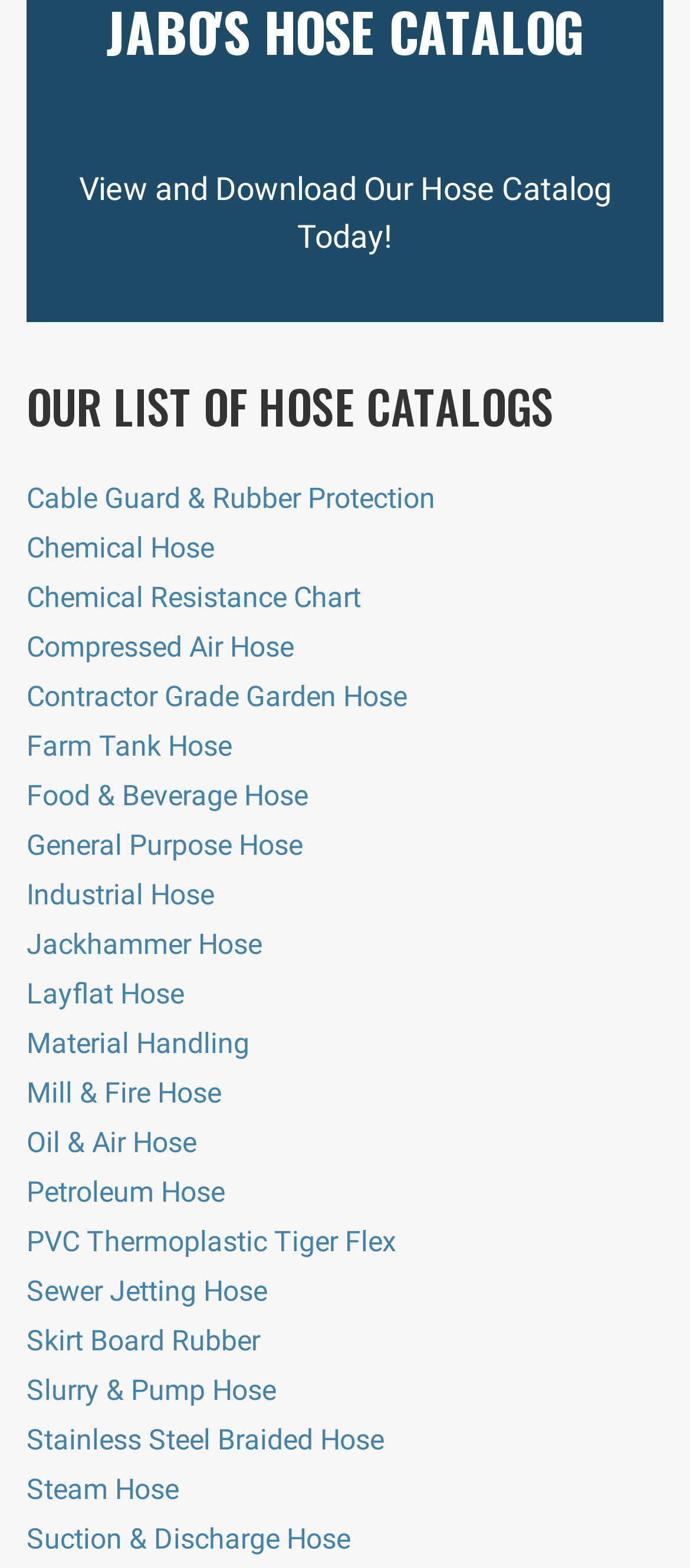Please find and report the bounding box coordinates of the element to click in order to perform the following action: "Download Chemical Hose catalog". The coordinates should be expressed as four float numbers between 0 and 1, in the format [left, top, right, bottom].

[0.038, 0.339, 0.31, 0.36]